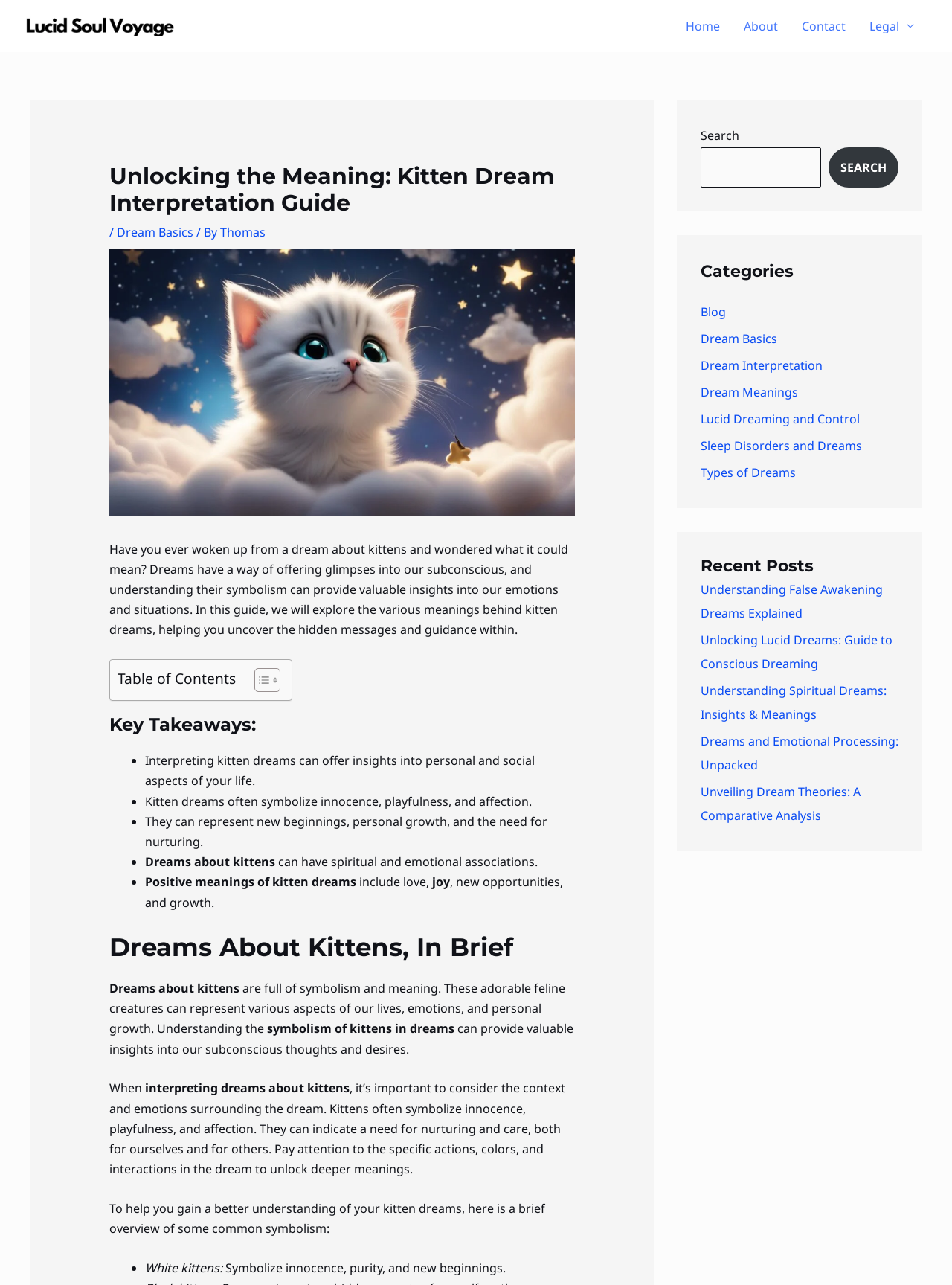Can you look at the image and give a comprehensive answer to the question:
What is the significance of white kittens in dreams?

According to the webpage, white kittens in dreams symbolize innocence, purity, and new beginnings. This is likely because white is often associated with cleanliness, purity, and innocence, and kittens are already symbolic of new life and innocence.